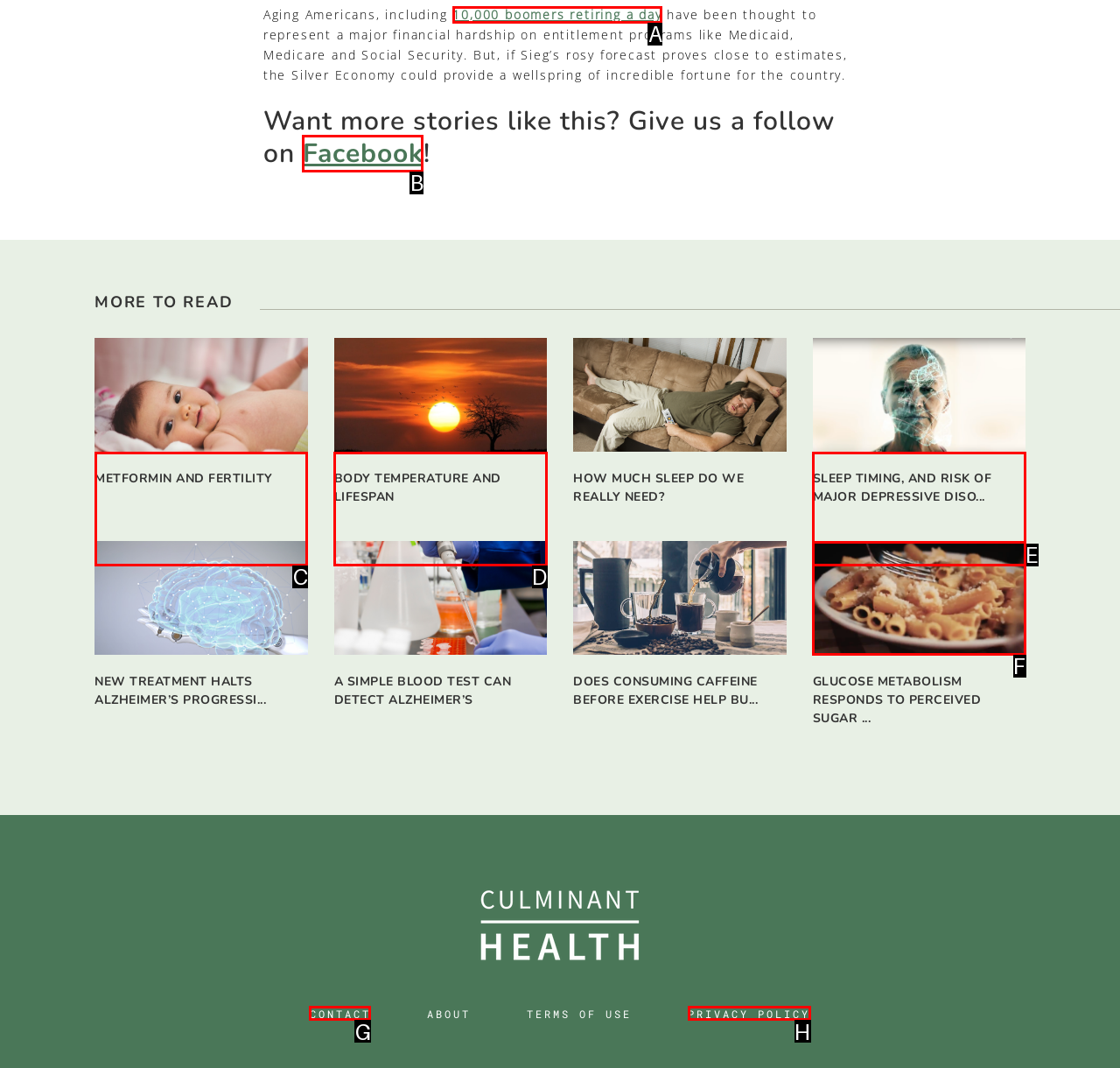Identify which lettered option to click to carry out the task: Follow on Facebook. Provide the letter as your answer.

B